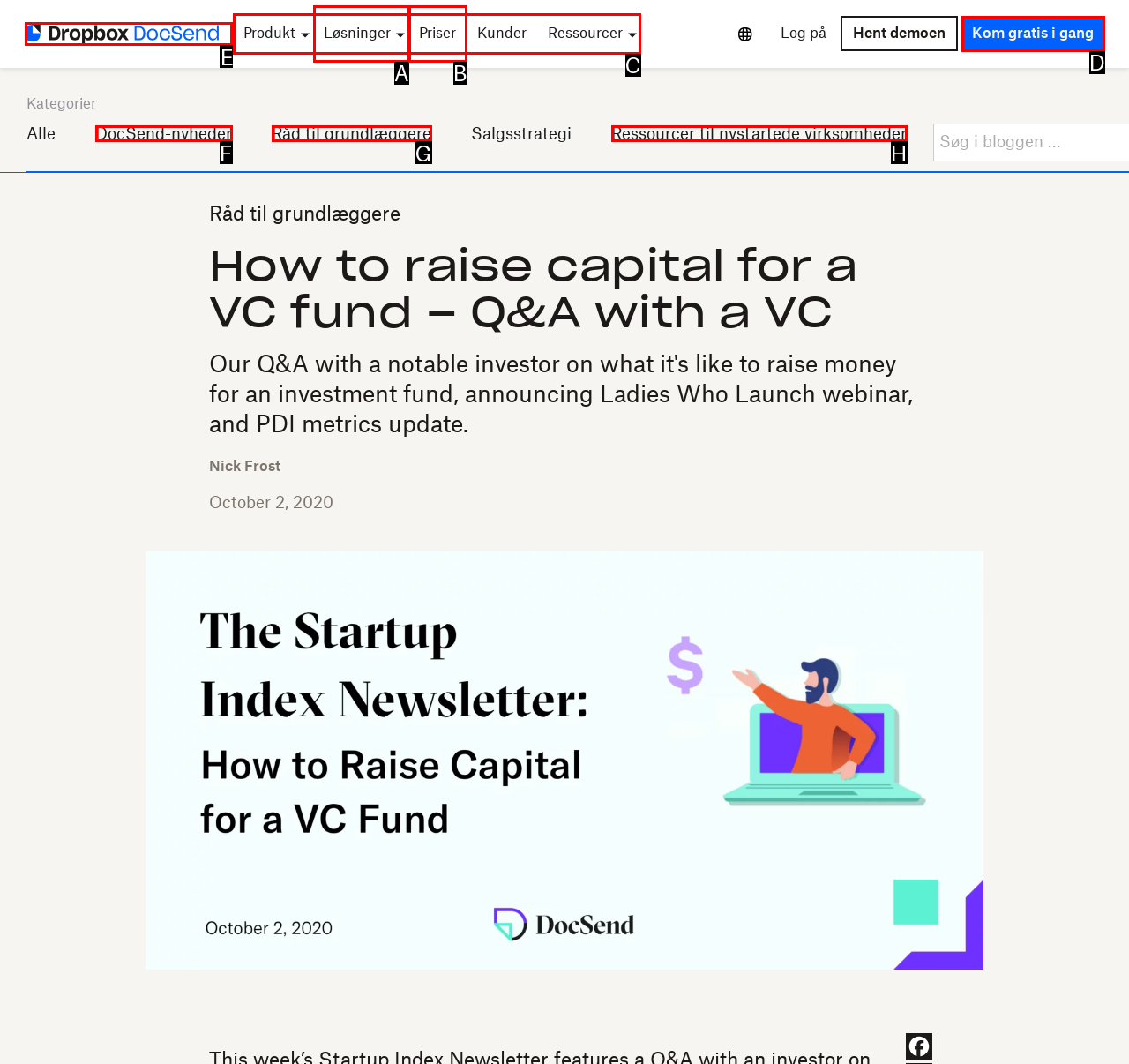For the instruction: Go to the DocSend homepage, determine the appropriate UI element to click from the given options. Respond with the letter corresponding to the correct choice.

E